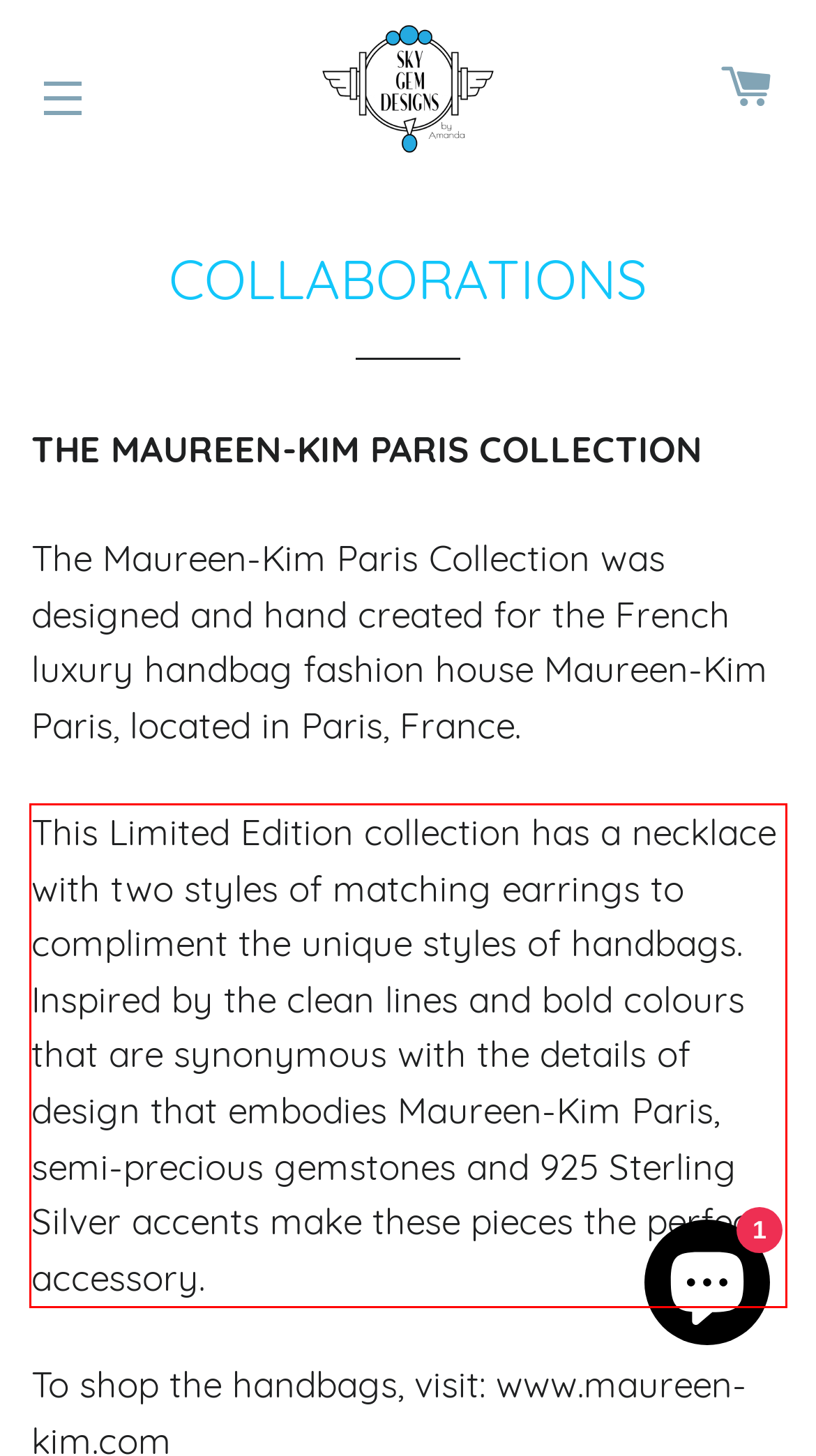Within the screenshot of a webpage, identify the red bounding box and perform OCR to capture the text content it contains.

This Limited Edition collection has a necklace with two styles of matching earrings to compliment the unique styles of handbags. Inspired by the clean lines and bold colours that are synonymous with the details of design that embodies Maureen-Kim Paris, semi-precious gemstones and 925 Sterling Silver accents make these pieces the perfect accessory.